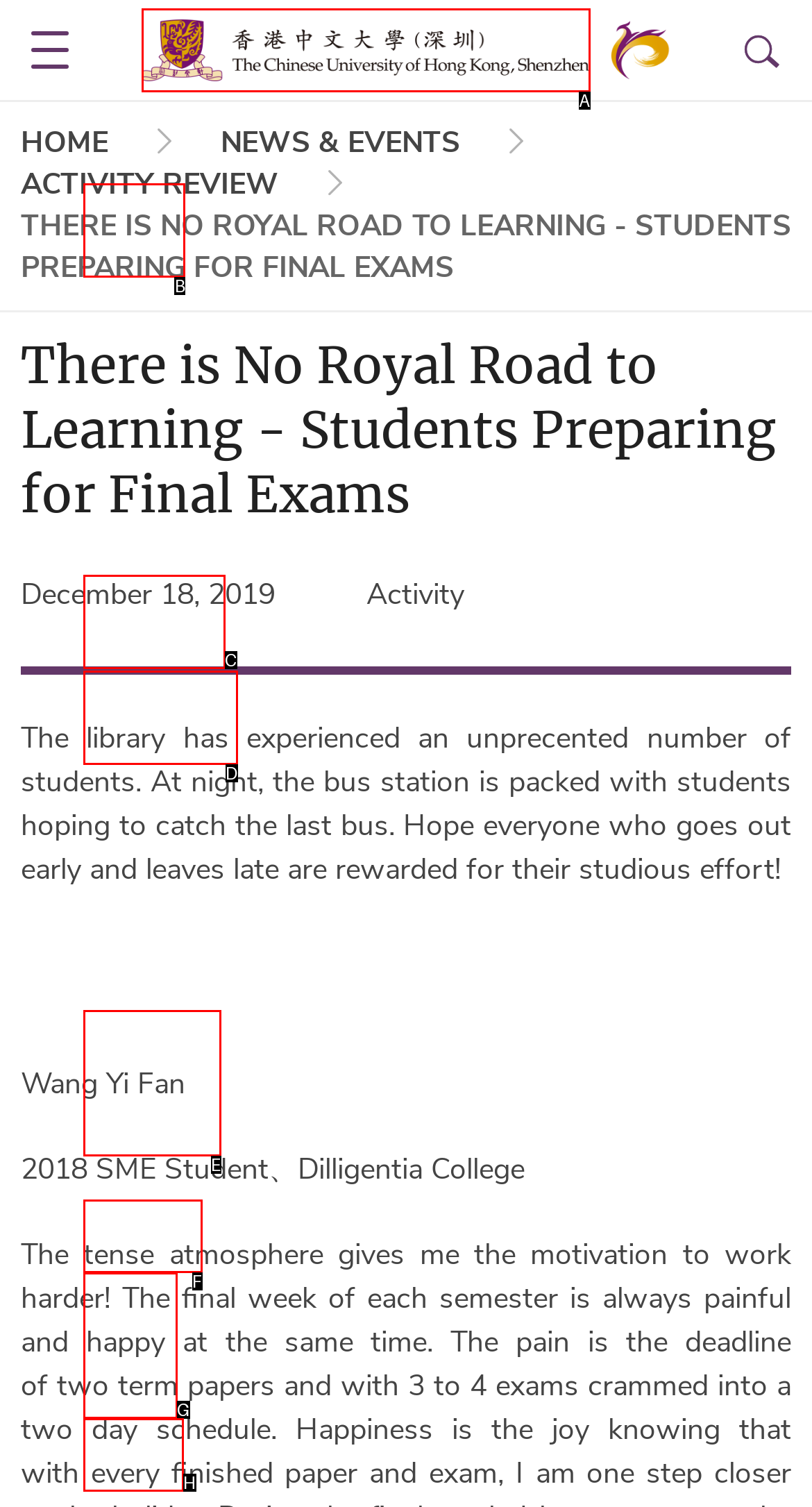Tell me which one HTML element I should click to complete the following task: Go to About page Answer with the option's letter from the given choices directly.

B